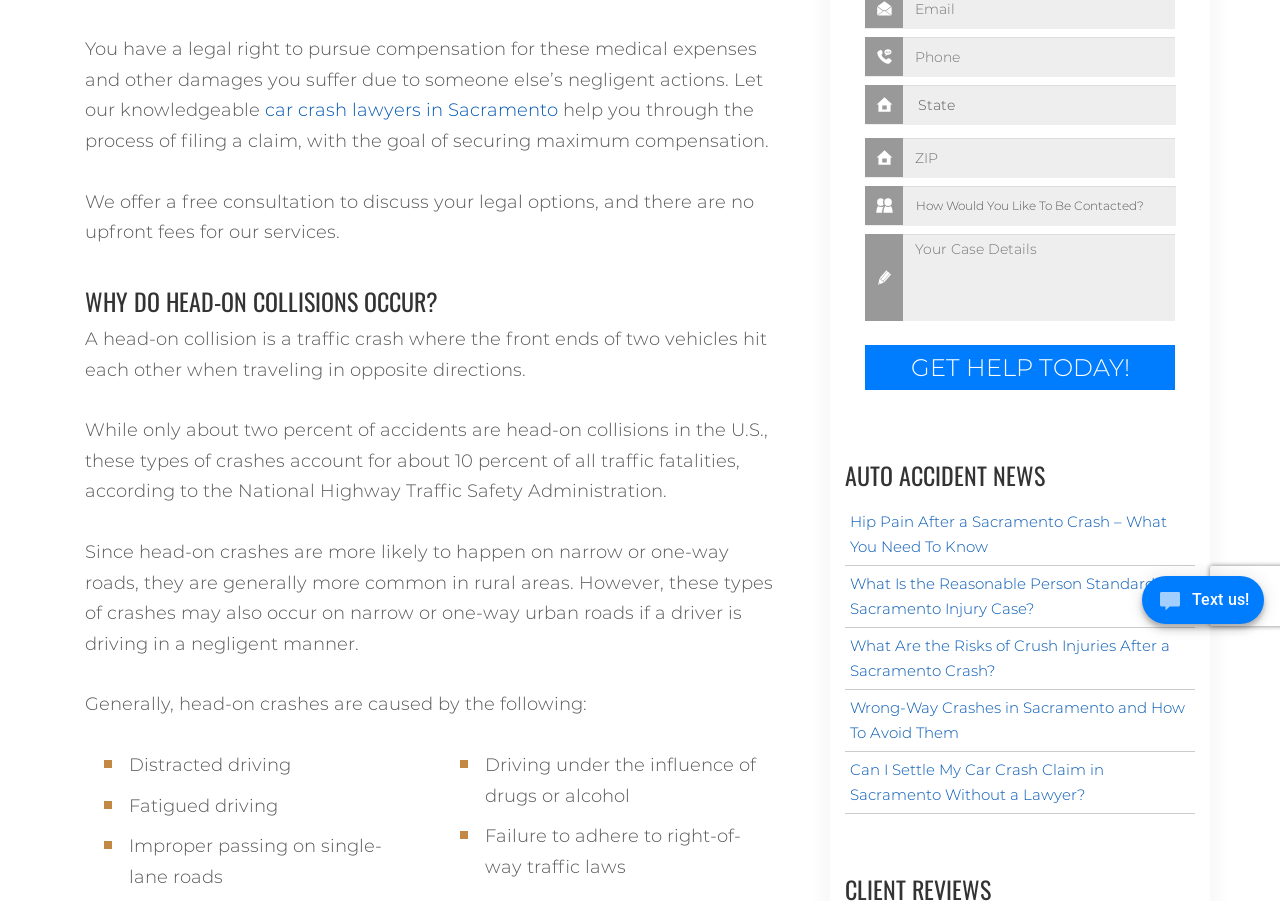Ascertain the bounding box coordinates for the UI element detailed here: "Calendar & Events". The coordinates should be provided as [left, top, right, bottom] with each value being a float between 0 and 1.

None